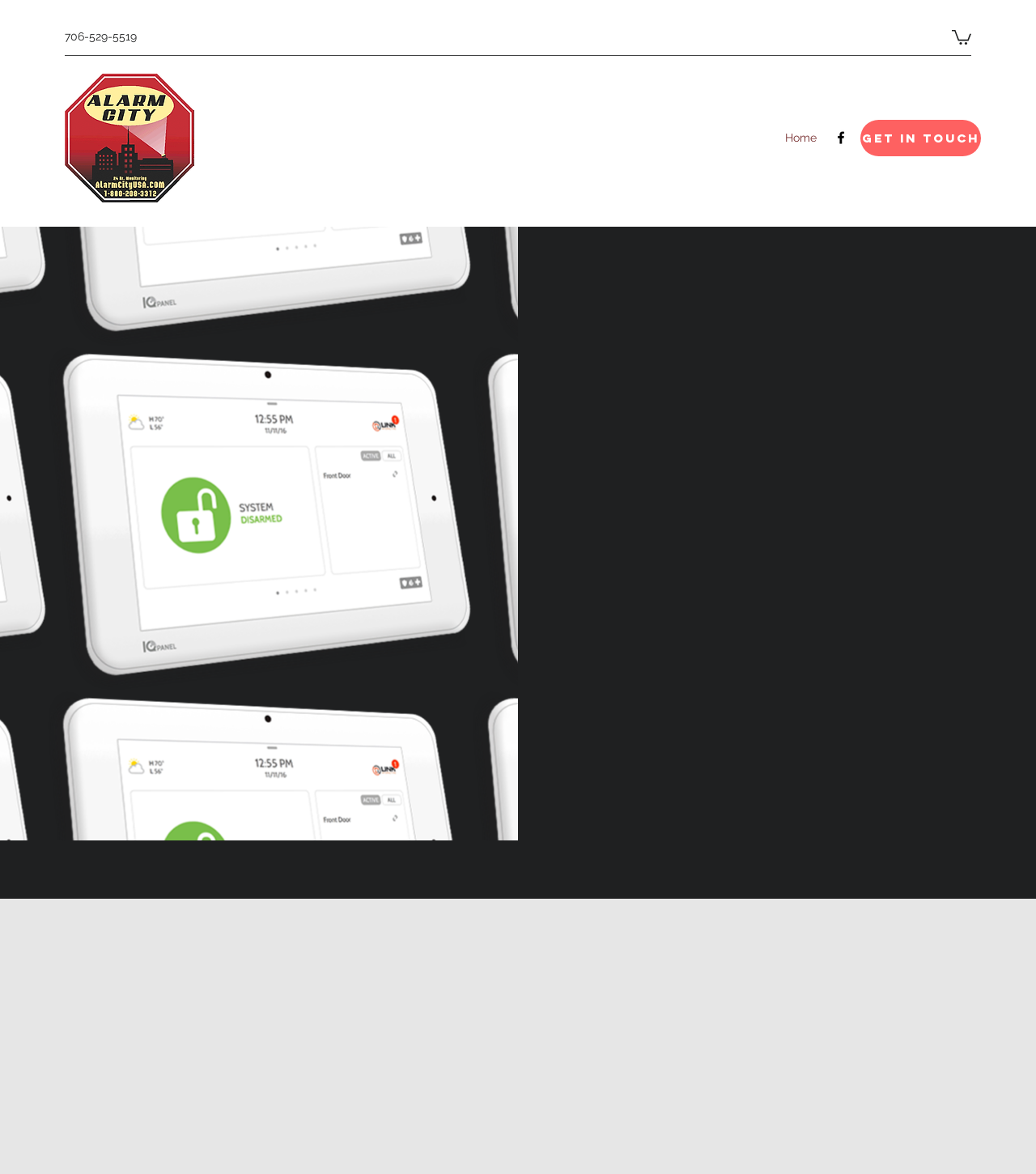Give a detailed account of the webpage's layout and content.

The webpage is about Alarm City USA, a security and smart home automation provider. At the top left, there is a phone number "706-529-5519" displayed prominently. Next to it, on the top right, is a button with an image, likely a social media or login icon. Below the phone number, there is a link with an image, possibly a logo or a promotional image.

The main navigation menu is located in the middle top section, with a "Home" link. To the right of the navigation menu, there is a social media bar with a "facebook" link and its corresponding icon.

A prominent call-to-action button "Get In Touch" is placed on the top right section. Below it, there is a heading "FAST | EASY | CALL NOW" in a larger font size. The main content section starts below this heading, with a brief introduction to Alarm City USA as a locally owned security provider serving North West Georgia.

The main content section continues with a promotional text "Order Today and Secured Tomorrow. All that Easy! Give us a call and Order Today" and a list of services offered, including security, smart home automation, smart access control, and contract options. A "Call Now" link is placed below this list.

At the bottom left section, there is a heading "WHO WE ARE", which likely leads to a section about the company's background and mission.